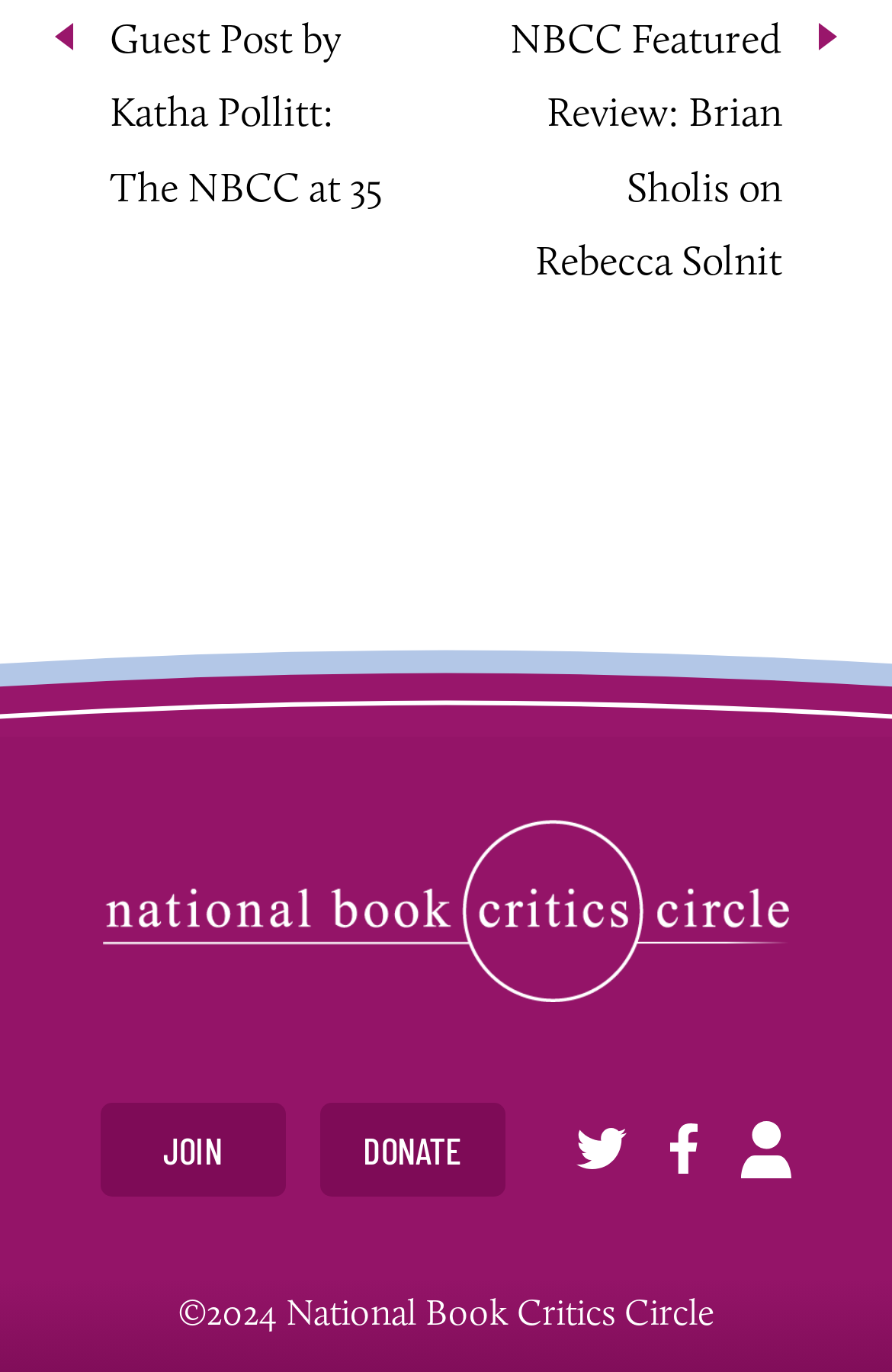Consider the image and give a detailed and elaborate answer to the question: 
What are the two options to support the organization?

The two options to support the organization can be found in the link elements with the text 'JOIN' and 'DONATE', which are likely buttons or links to support the organization financially or by becoming a member.